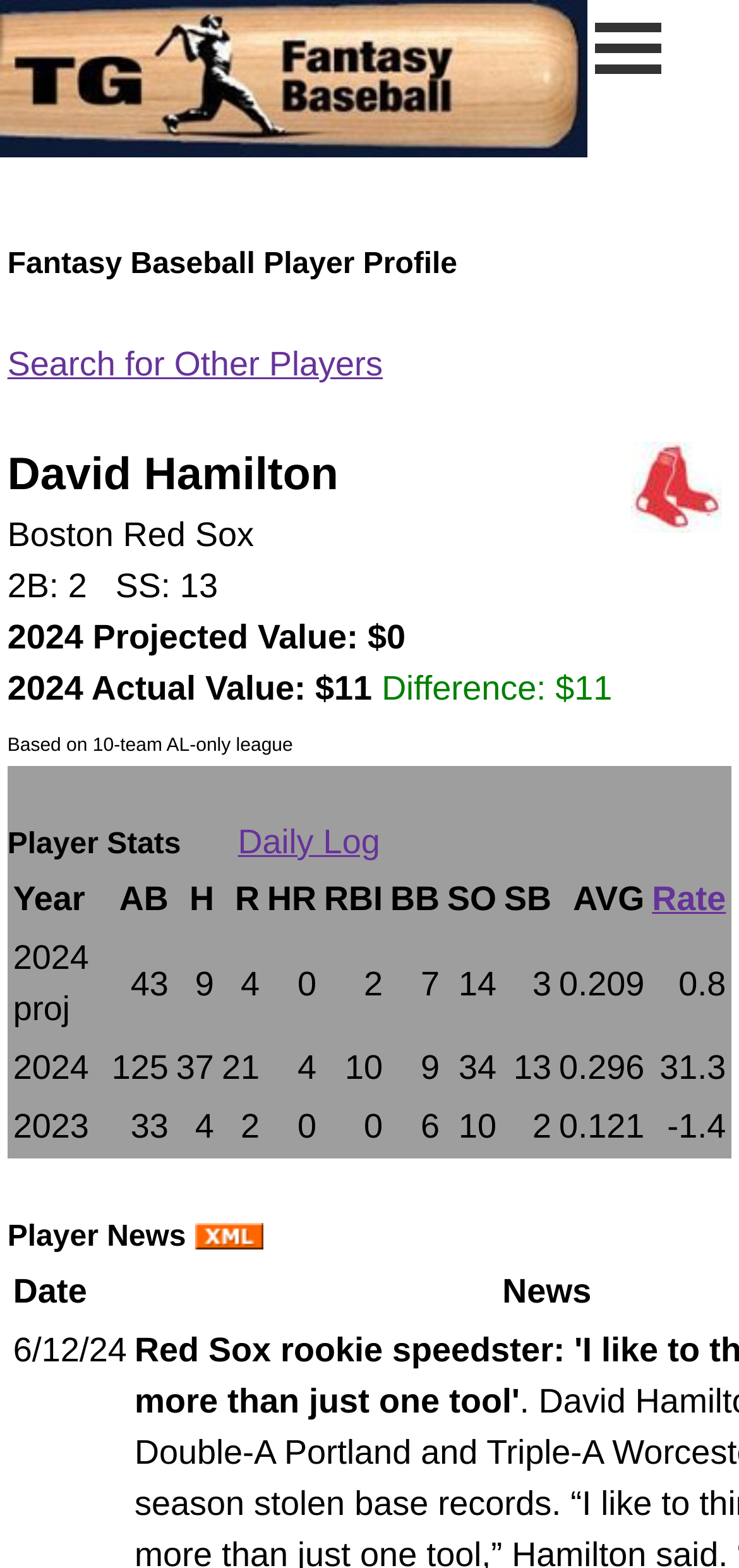How many stolen bases did the player have in 2024?
Give a single word or phrase answer based on the content of the image.

13